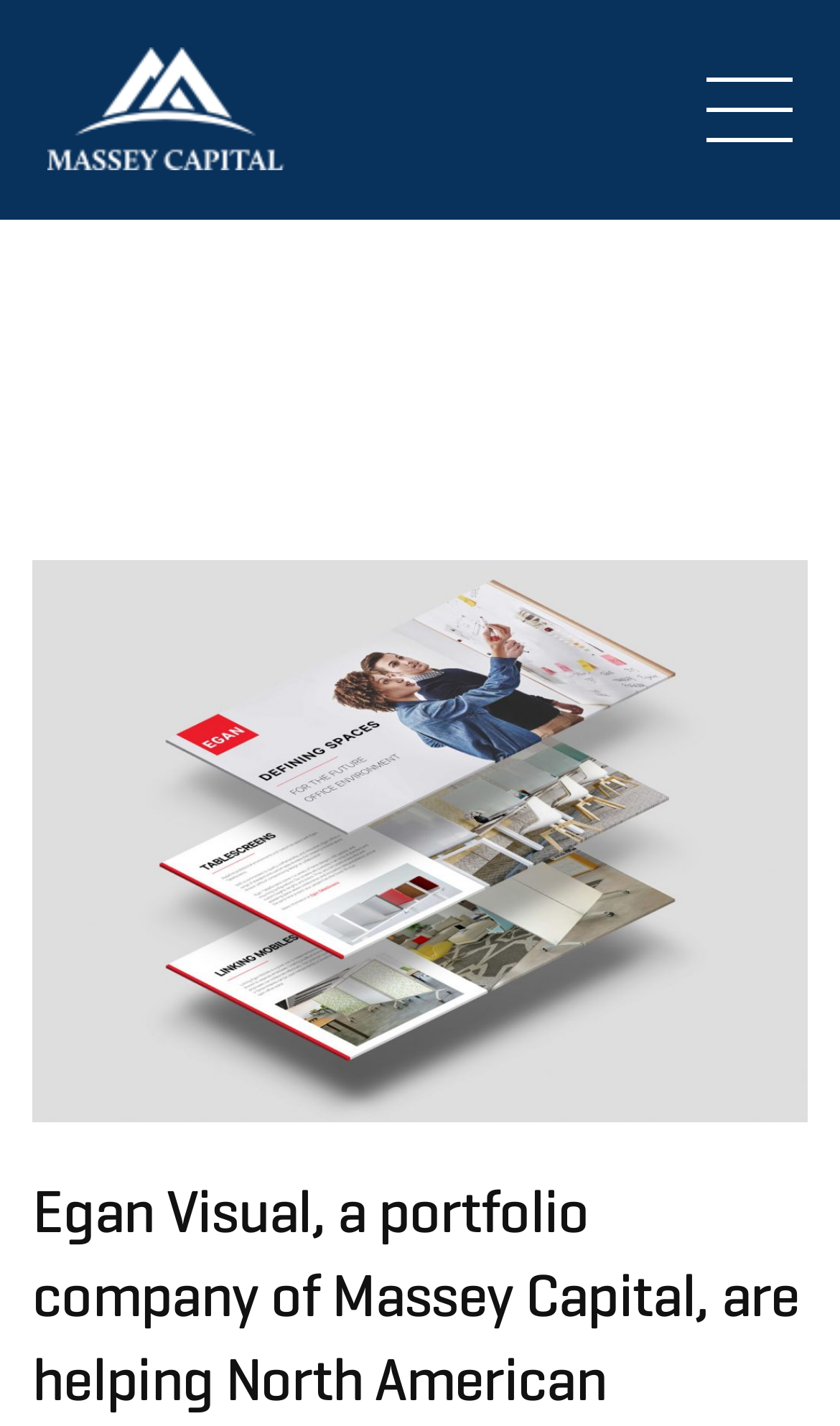Please determine the main heading text of this webpage.

Egan Visual, a portfolio company of Massey Capital, are helping North American companies get back to work safely